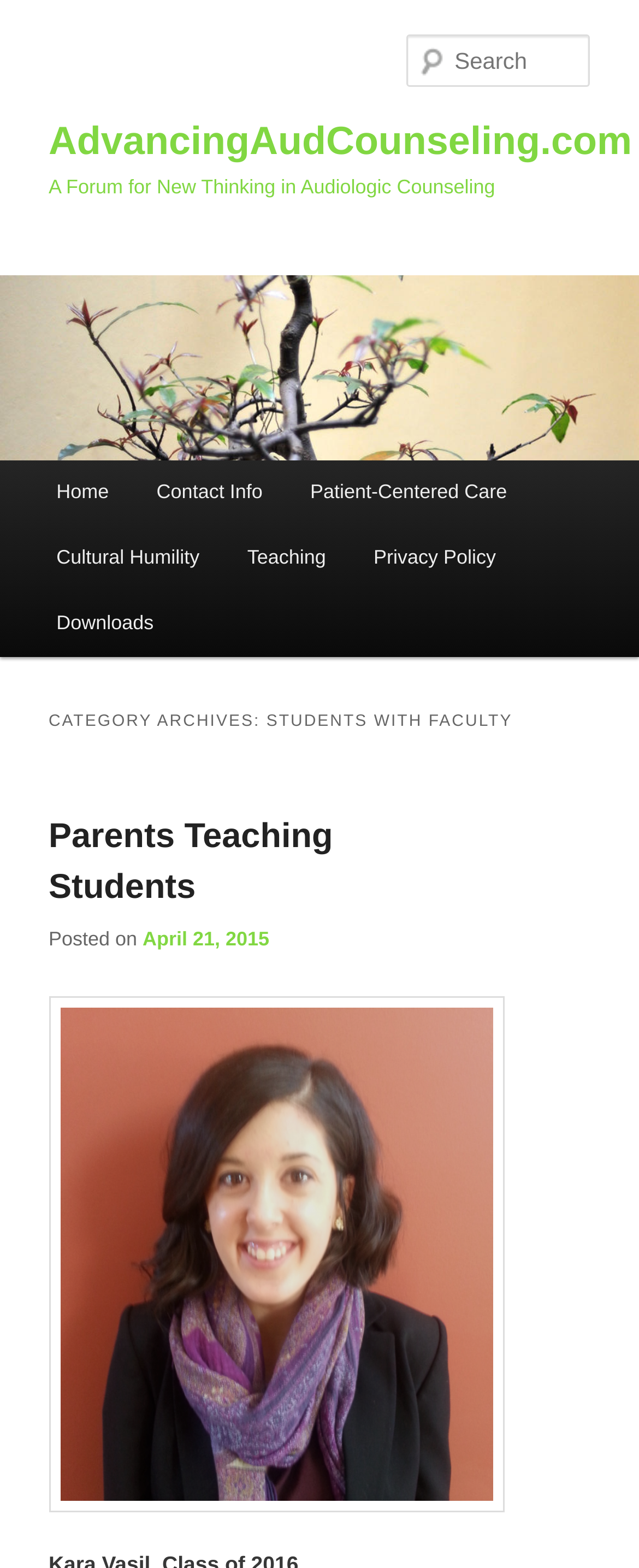Provide a thorough summary of the webpage.

The webpage appears to be the homepage of AdvancingAudCounseling.com, a forum for new thinking in audiologic counseling. At the top, there is a heading with the website's name, accompanied by a link to the same. Below this, there is a secondary heading that describes the website's purpose.

On the top-left corner, there are two links to skip to primary and secondary content. On the top-right corner, there is a search textbox. Below the search box, there is a main menu with links to various pages, including Home, Contact Info, Patient-Centered Care, Cultural Humility, Teaching, Privacy Policy, and Downloads.

The main content of the page is divided into sections. The first section has a heading that says "CATEGORY ARCHIVES: STUDENTS WITH FACULTY". Below this, there is a subheading "Parents Teaching Students" with a link to the same. There is also a static text "Posted on" followed by a link to a date, April 21, 2015. 

On the right side of the main content, there is an image of a person, Vasil AAA. The image takes up a significant portion of the page's height. There are no other images on the page besides this one.